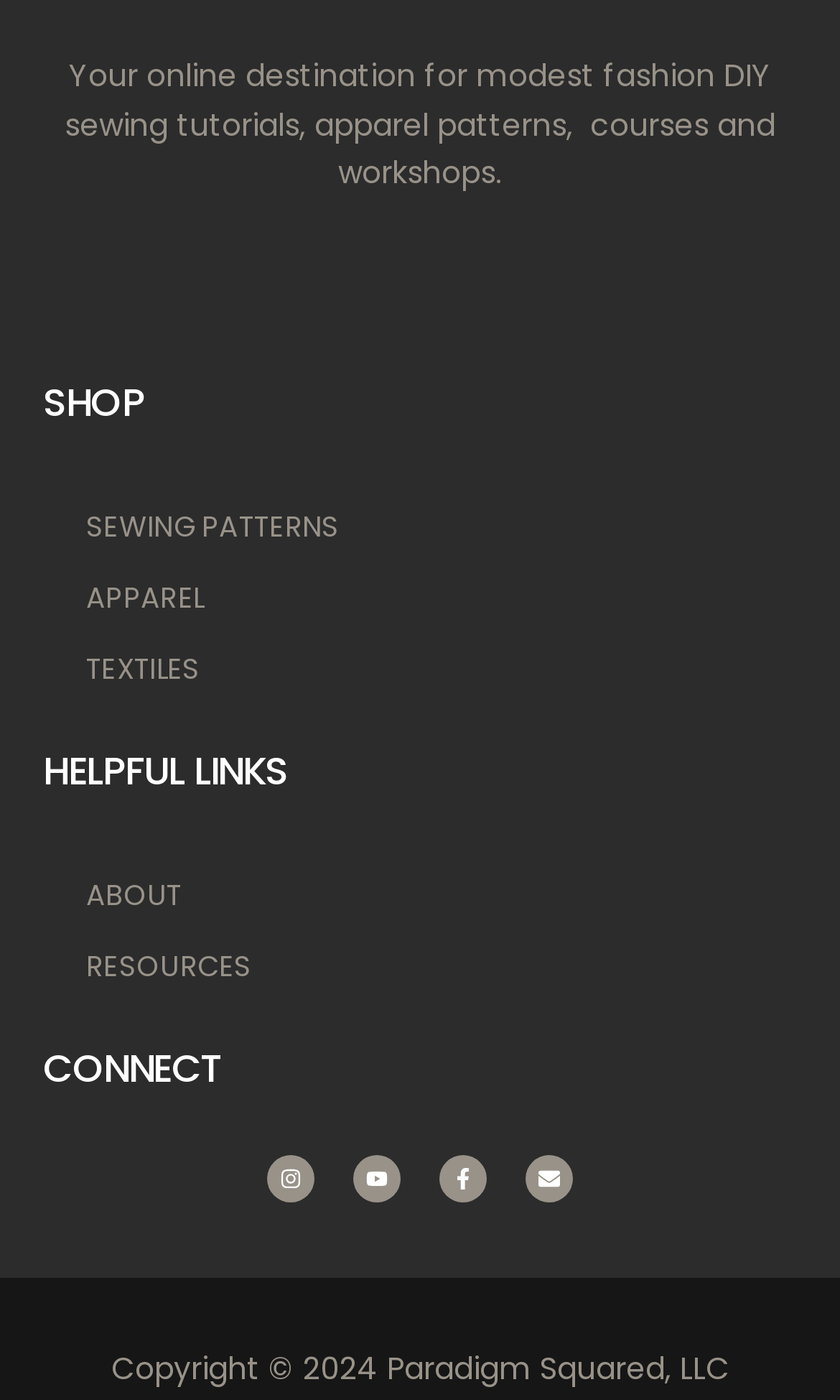Locate the bounding box coordinates of the clickable part needed for the task: "Contact us through email".

[0.626, 0.825, 0.682, 0.859]